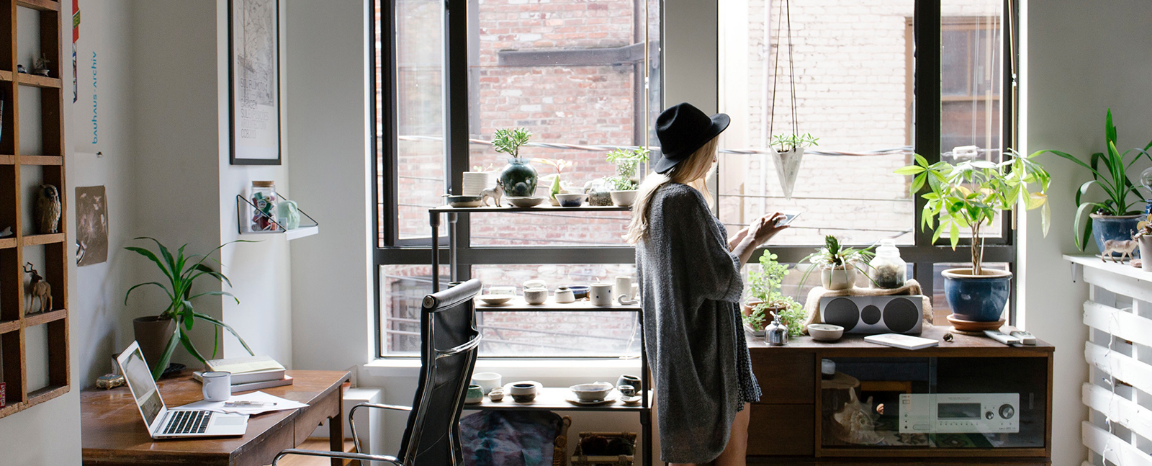Illustrate the image with a detailed and descriptive caption.

The image captures a serene and stylish workspace in a well-lit room, featuring large windows that allow natural light to flood in. In the foreground, a woman dressed in a cozy gray shawl and a chic black hat stands by a window, absorbed in her phone. The window’s ledge is adorned with various plants, enhancing the room's vibrant atmosphere. 

To the left, a wooden desk holds a laptop and a coffee cup, suggesting a productive work environment. Behind her, a shelf displays an assortment of small decorative items and more plants, reflecting a harmonious blend of nature and modern decor. The overall ambiance of the space is calm and inspirational, perfect for creativity and focus.